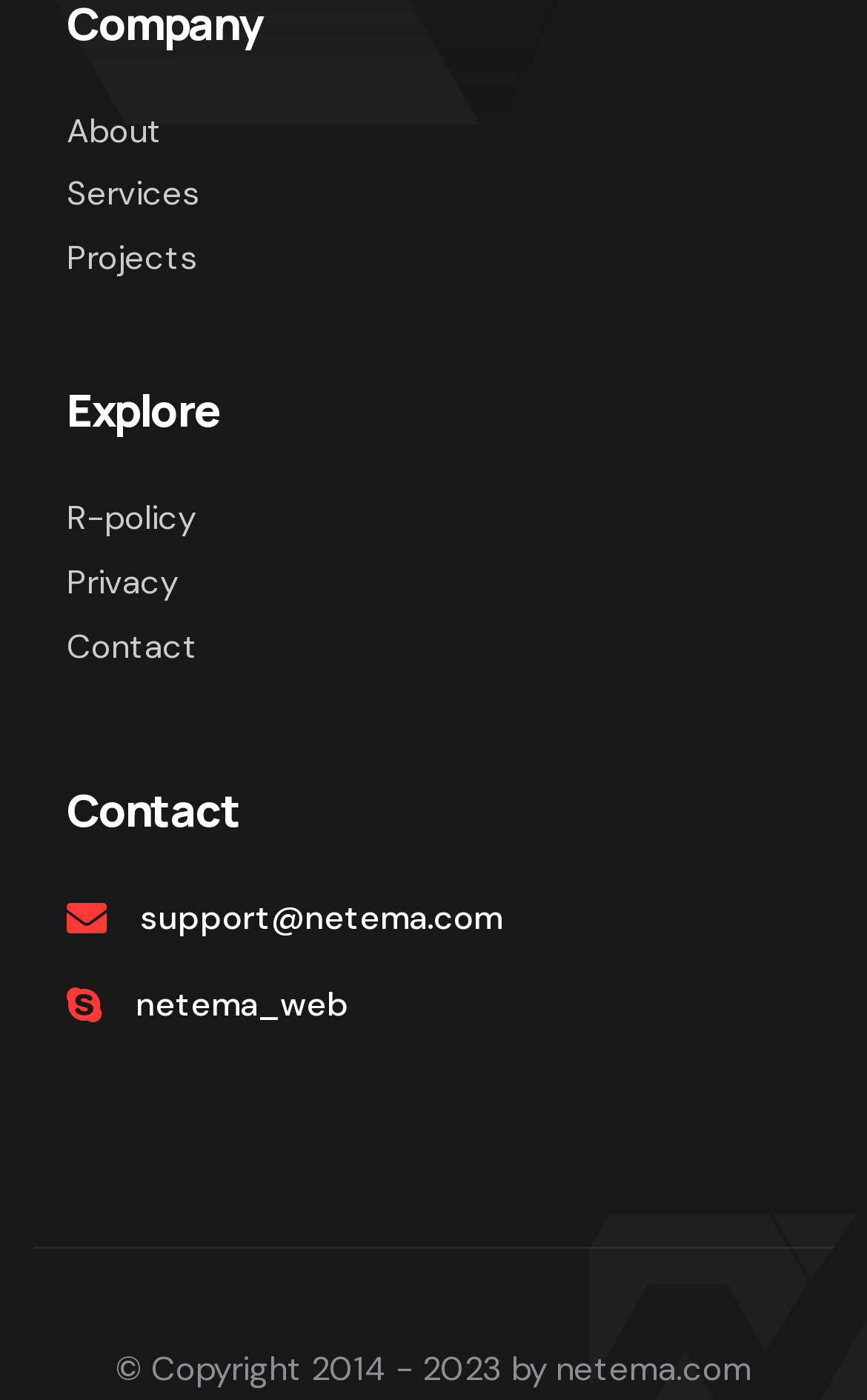What is the copyright year range?
Using the image as a reference, answer the question in detail.

The copyright year range is '2014 - 2023' because the StaticText element at the bottom of the page has the OCR text '© Copyright 2014 - 2023 by netema.com', which indicates the year range for which the copyright is valid.